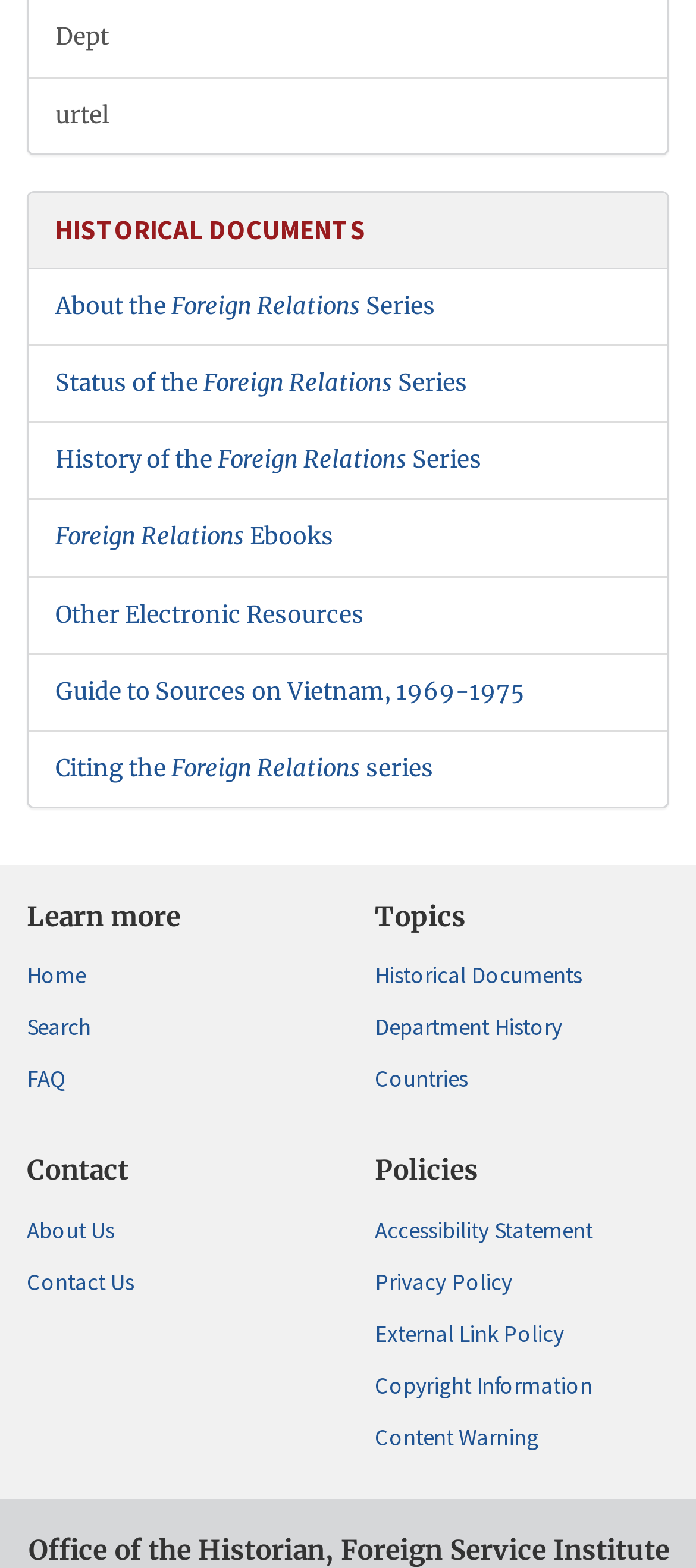Identify the bounding box coordinates for the UI element mentioned here: "External Link Policy". Provide the coordinates as four float values between 0 and 1, i.e., [left, top, right, bottom].

[0.538, 0.838, 0.962, 0.864]